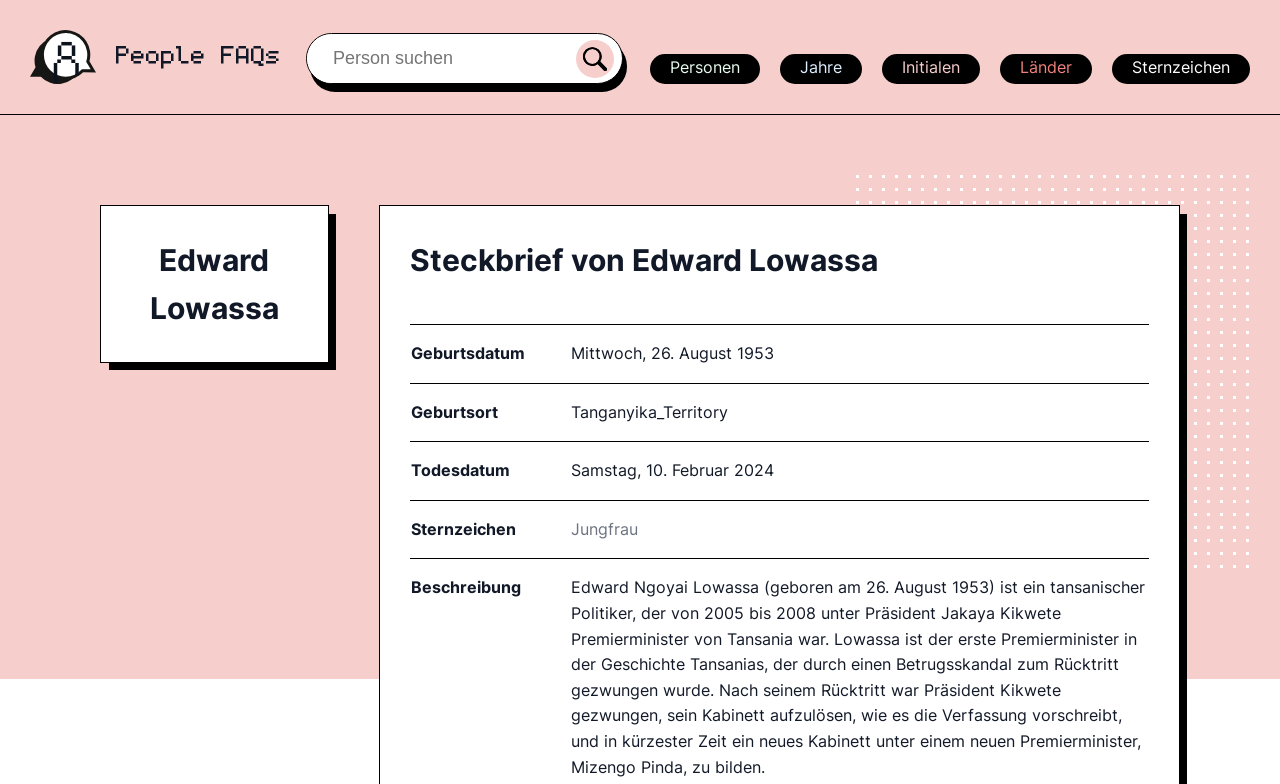For the element described, predict the bounding box coordinates as (top-left x, top-left y, bottom-right x, bottom-right y). All values should be between 0 and 1. Element description: Sternzeichen

[0.869, 0.069, 0.977, 0.107]